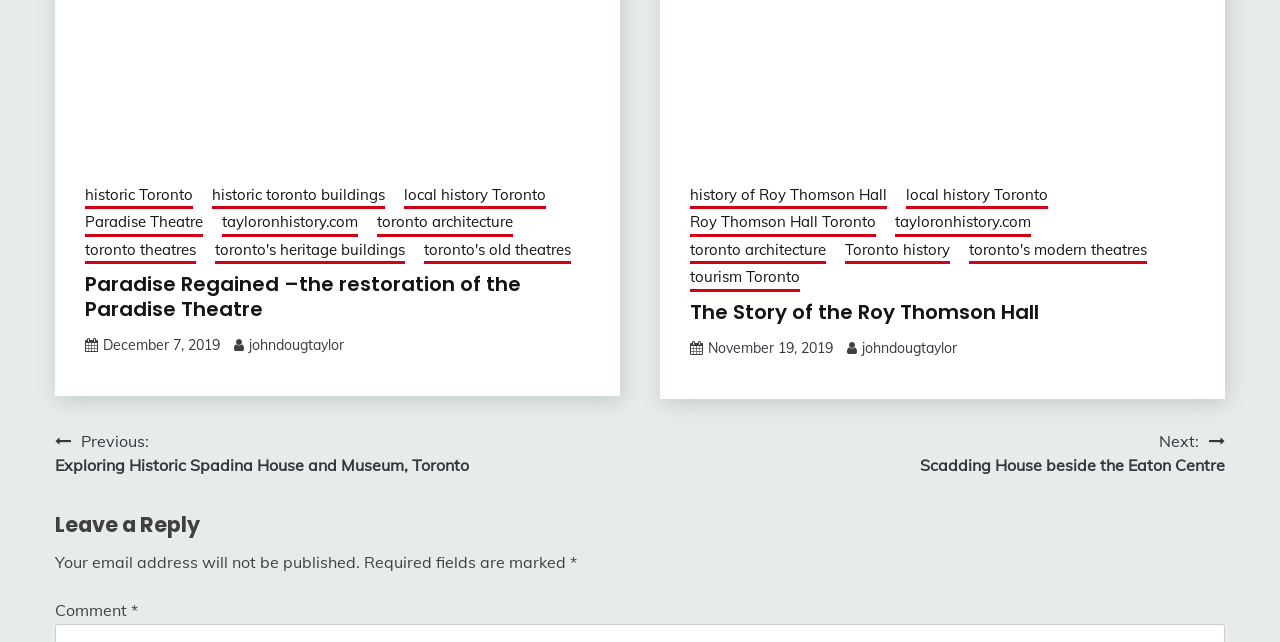Answer briefly with one word or phrase:
What is the name of the theatre mentioned?

Paradise Theatre